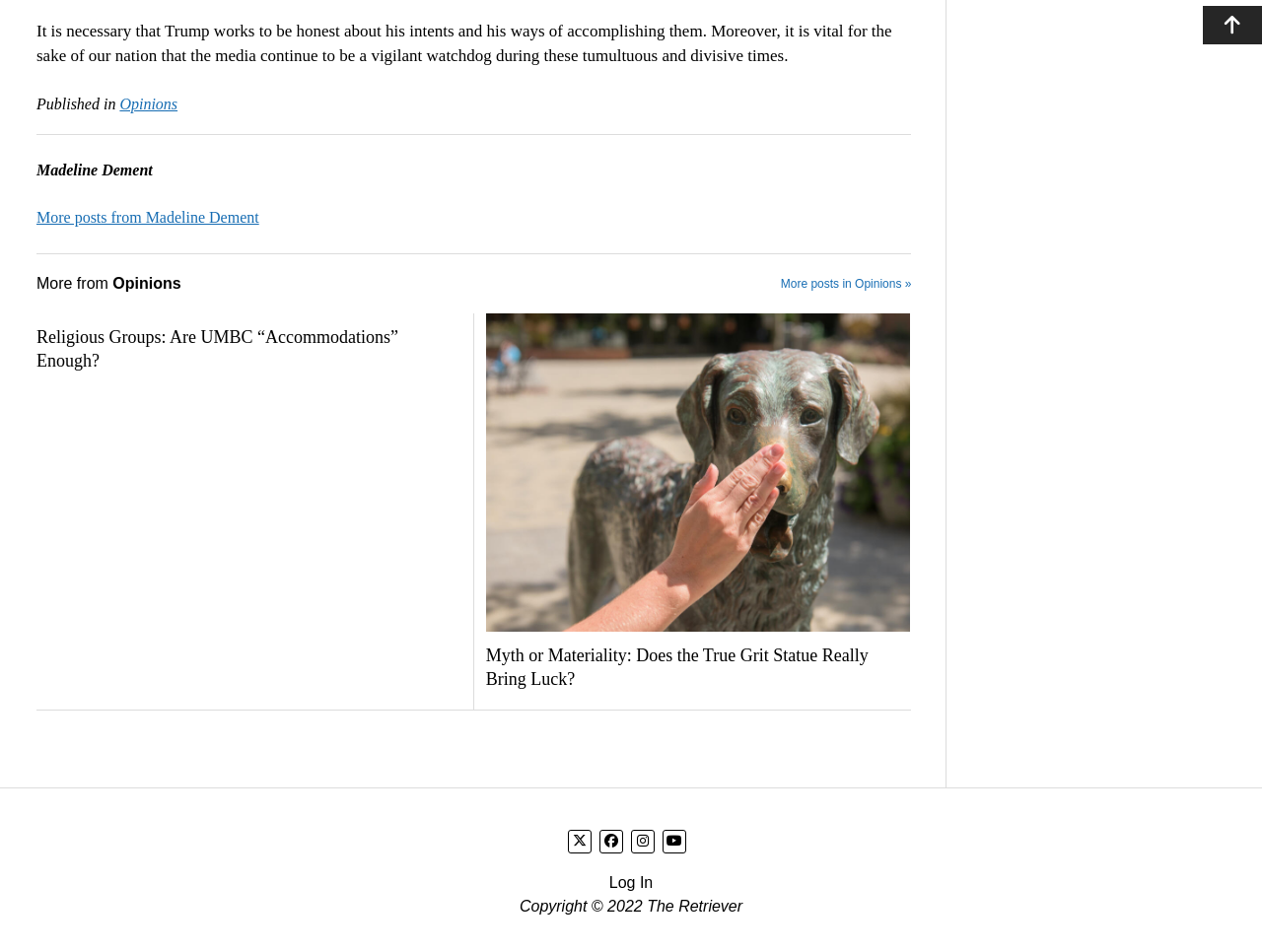Provide the bounding box coordinates of the HTML element this sentence describes: "Scroll to the top". The bounding box coordinates consist of four float numbers between 0 and 1, i.e., [left, top, right, bottom].

[0.953, 0.006, 1.0, 0.047]